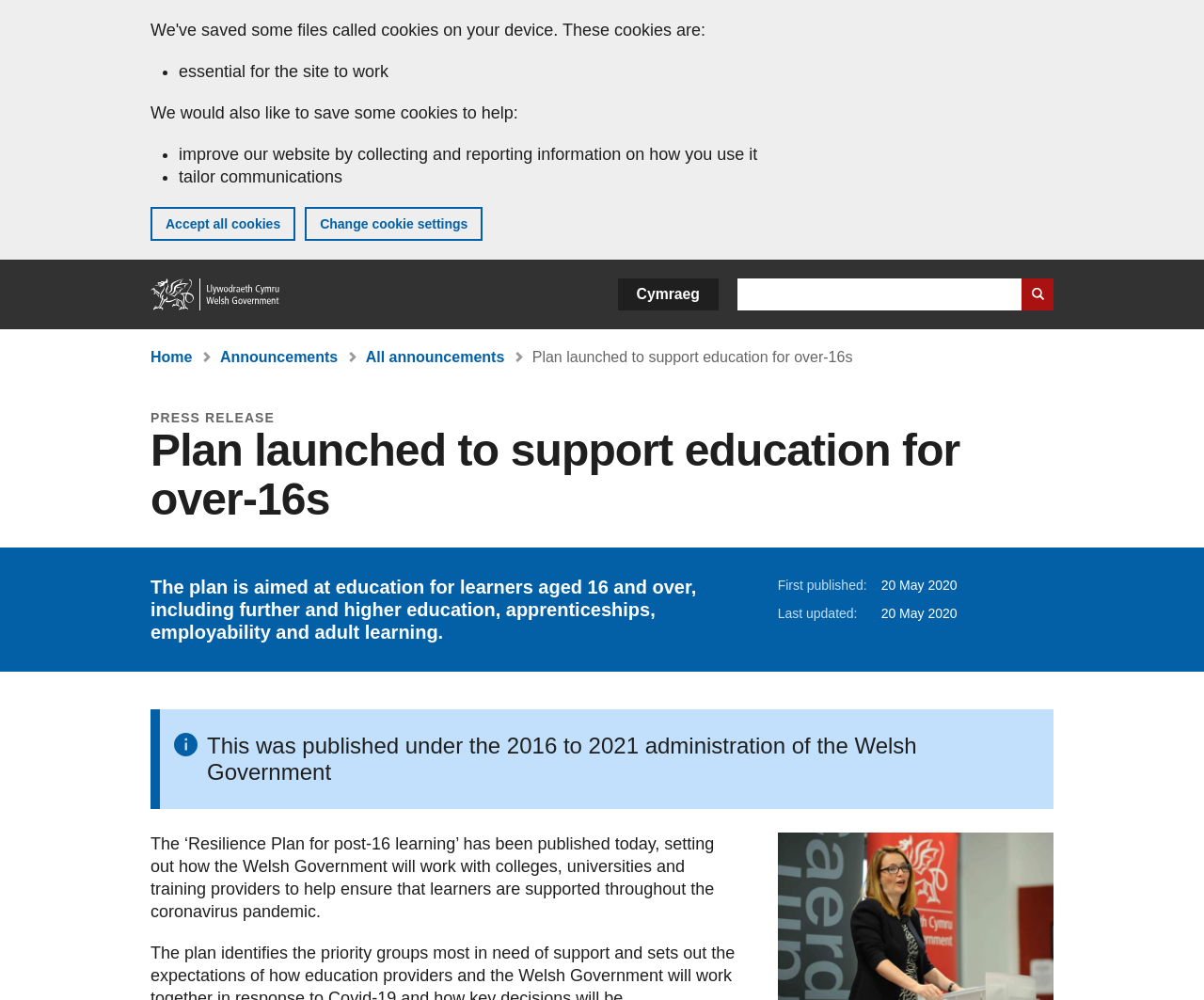Please locate the bounding box coordinates of the element's region that needs to be clicked to follow the instruction: "Search GOV.WALES". The bounding box coordinates should be provided as four float numbers between 0 and 1, i.e., [left, top, right, bottom].

[0.612, 0.278, 0.875, 0.31]